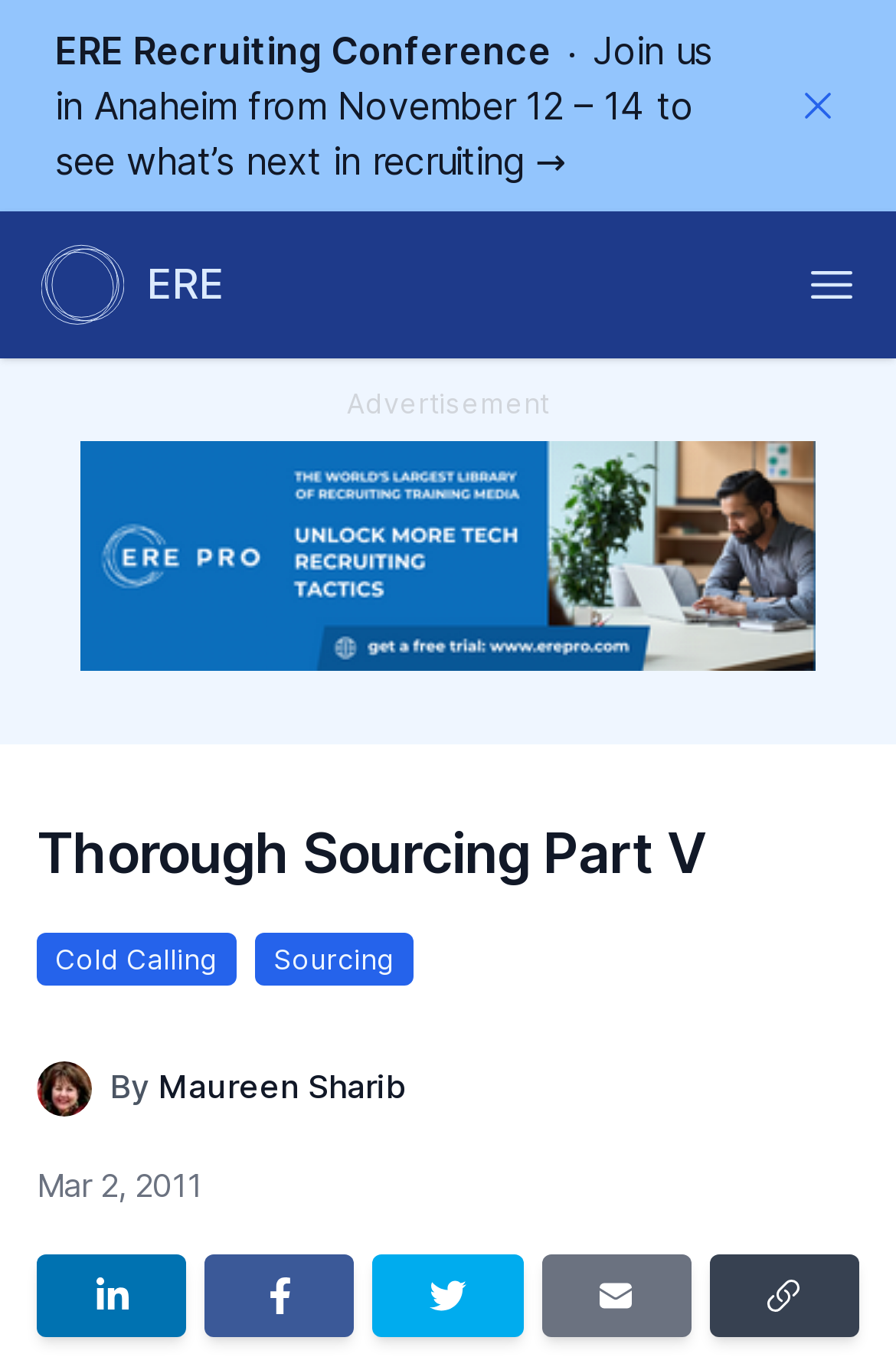Please identify the bounding box coordinates of the clickable element to fulfill the following instruction: "View Word Families Skill Drill Flash Cards". The coordinates should be four float numbers between 0 and 1, i.e., [left, top, right, bottom].

None